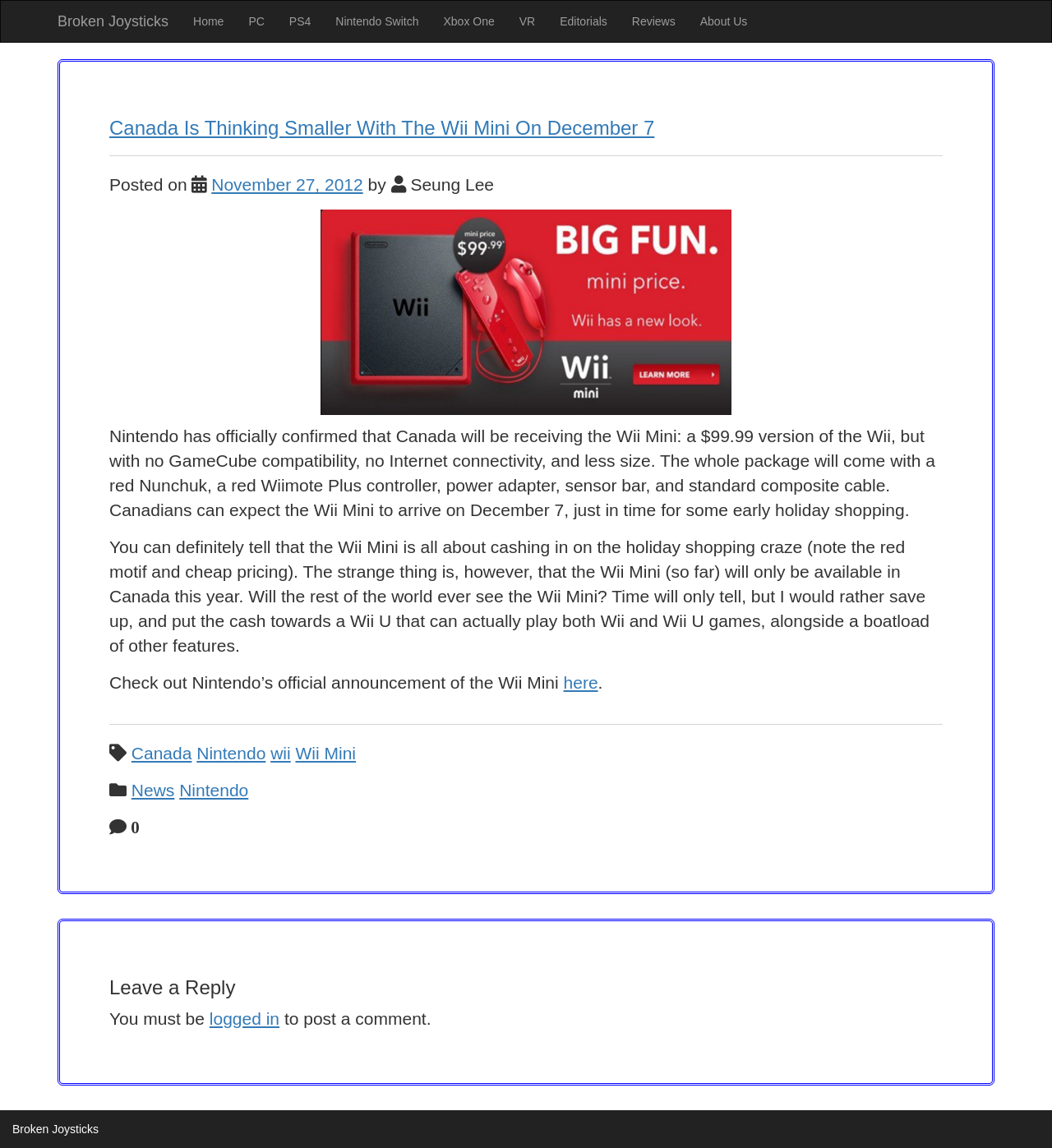Locate the bounding box coordinates of the segment that needs to be clicked to meet this instruction: "View all posts tagged with Wii".

[0.257, 0.647, 0.276, 0.664]